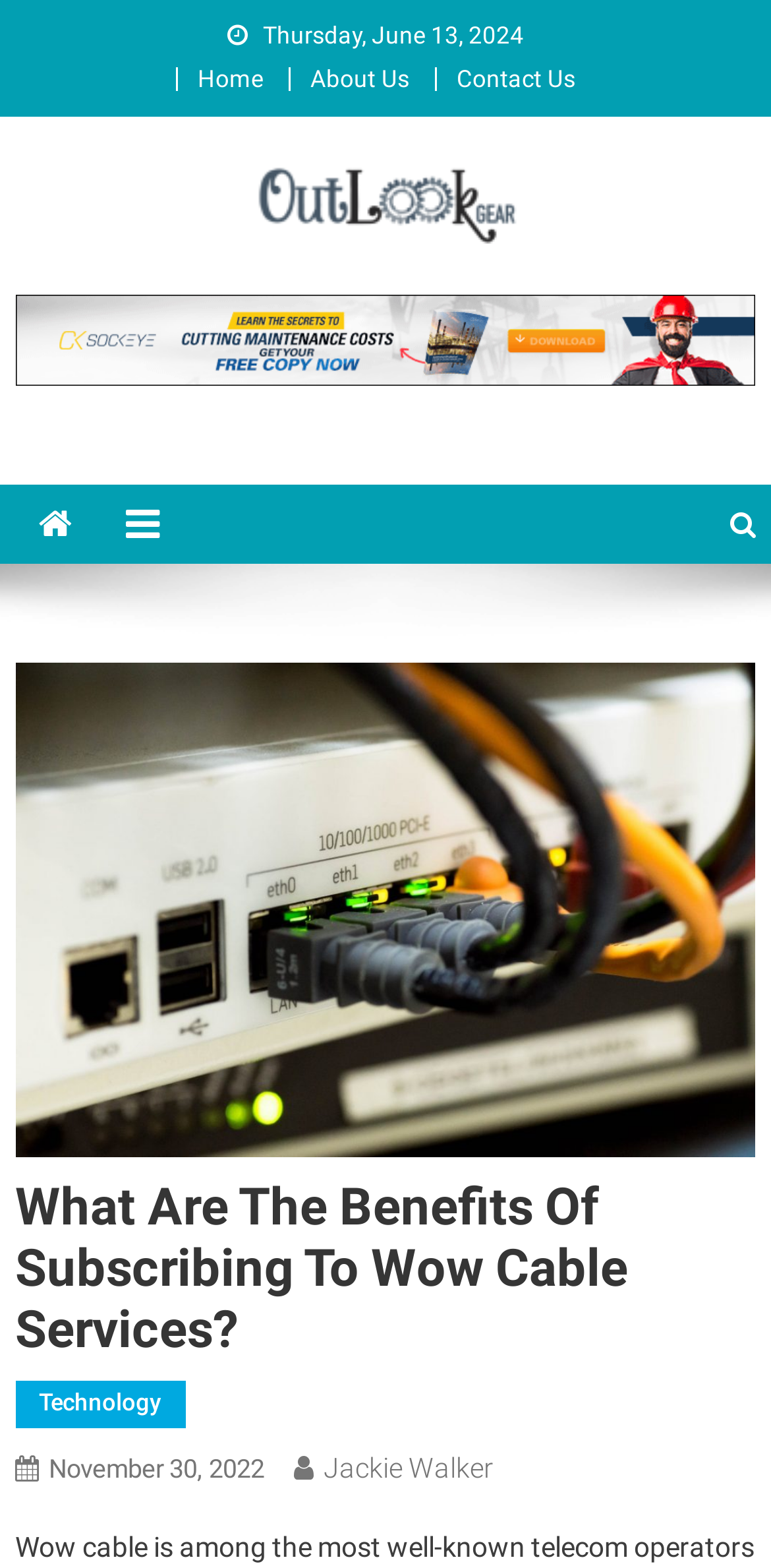Based on the element description: "About Us", identify the bounding box coordinates for this UI element. The coordinates must be four float numbers between 0 and 1, listed as [left, top, right, bottom].

[0.403, 0.041, 0.531, 0.059]